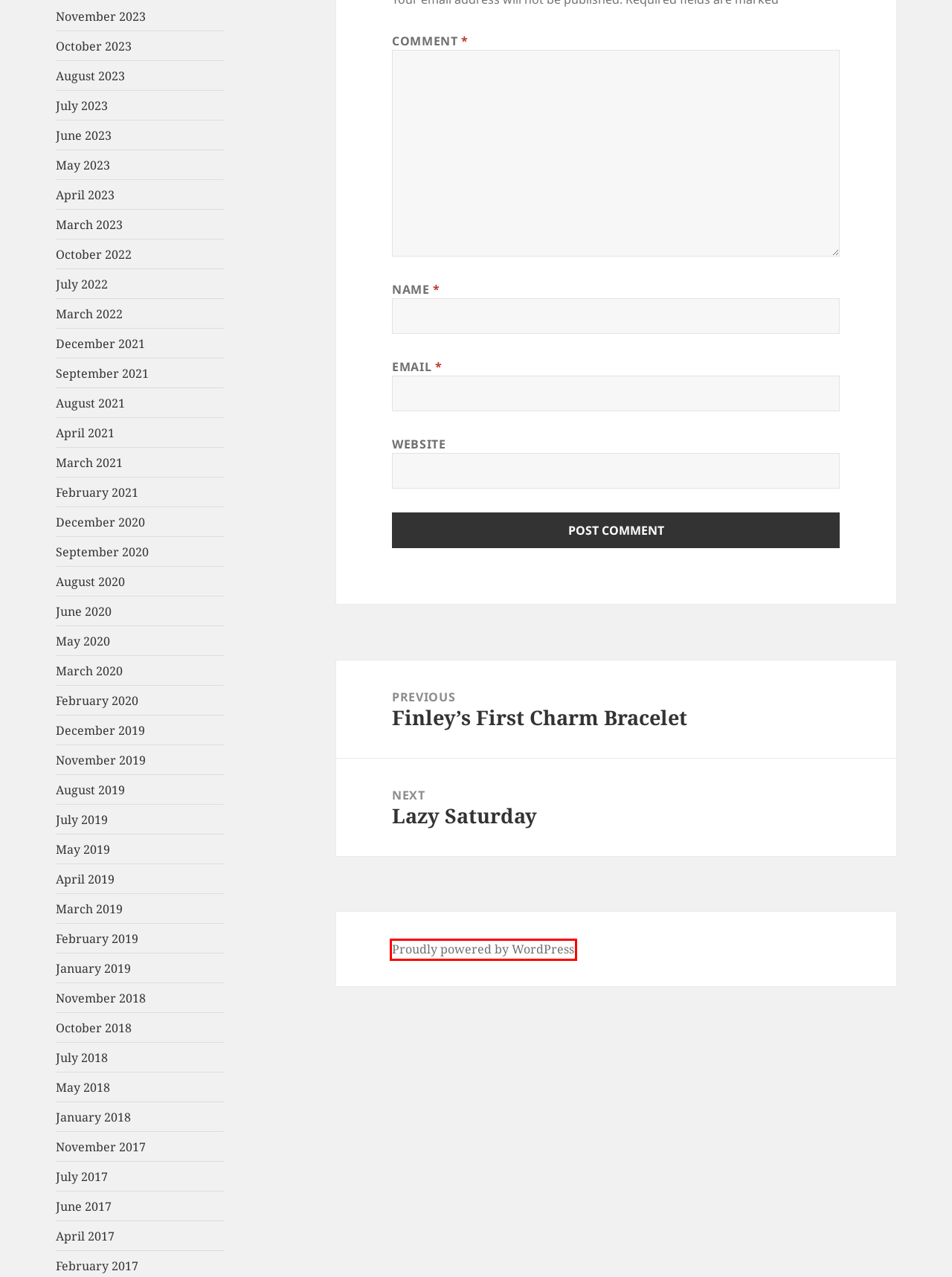With the provided screenshot showing a webpage and a red bounding box, determine which webpage description best fits the new page that appears after clicking the element inside the red box. Here are the options:
A. November 2023 – The (Parenthetical)
B. September 2020 – The (Parenthetical)
C. January 2018 – The (Parenthetical)
D. Blog Tool, Publishing Platform, and CMS – WordPress.org
E. June 2023 – The (Parenthetical)
F. December 2020 – The (Parenthetical)
G. October 2018 – The (Parenthetical)
H. April 2019 – The (Parenthetical)

D